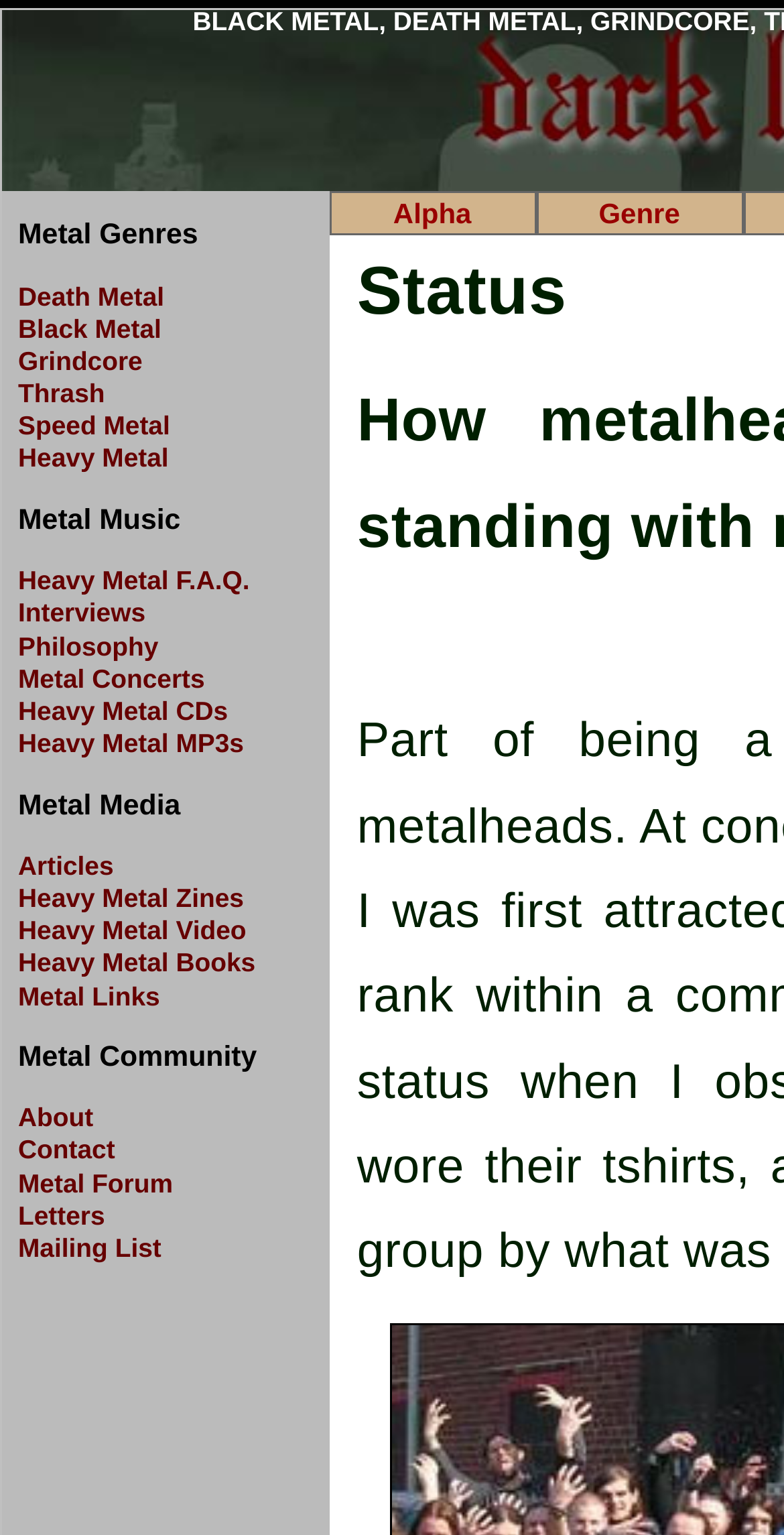Identify the bounding box of the UI element described as follows: "Heavy Metal Books". Provide the coordinates as four float numbers in the range of 0 to 1 [left, top, right, bottom].

[0.023, 0.617, 0.419, 0.639]